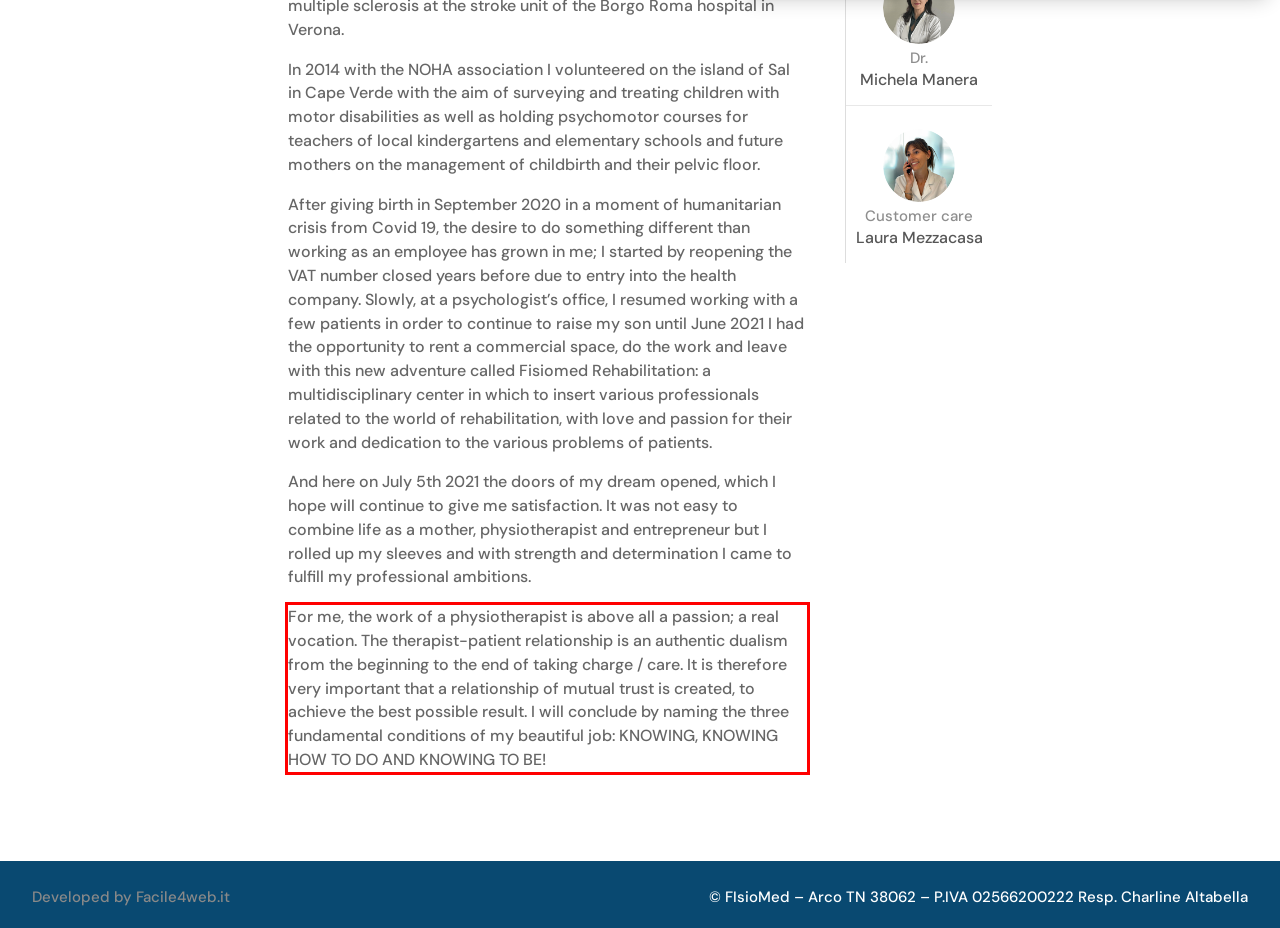Identify the red bounding box in the webpage screenshot and perform OCR to generate the text content enclosed.

For me, the work of a physiotherapist is above all a passion; a real vocation. The therapist-patient relationship is an authentic dualism from the beginning to the end of taking charge / care. It is therefore very important that a relationship of mutual trust is created, to achieve the best possible result. I will conclude by naming the three fundamental conditions of my beautiful job: KNOWING, KNOWING HOW TO DO AND KNOWING TO BE!